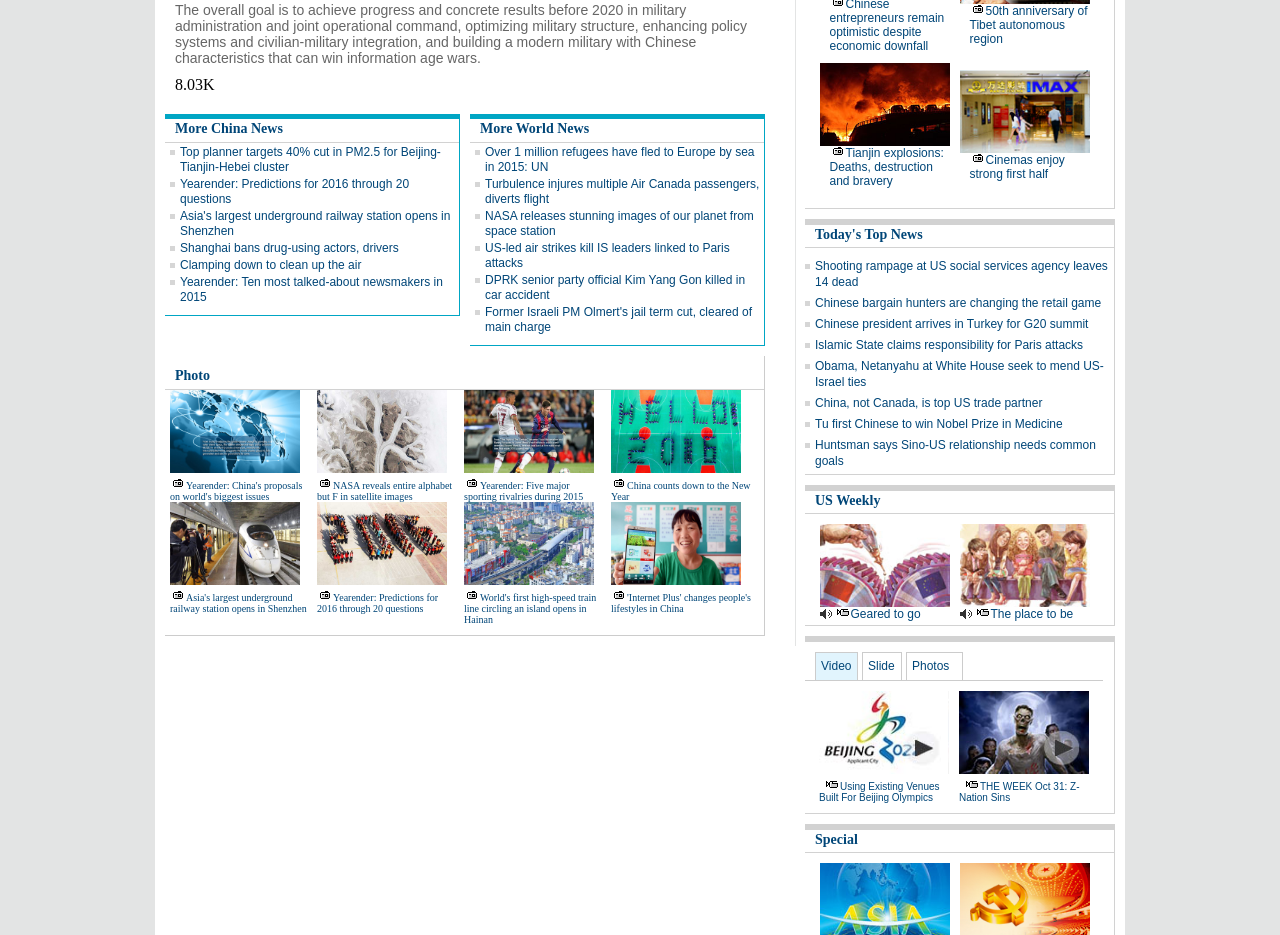Please indicate the bounding box coordinates of the element's region to be clicked to achieve the instruction: "Browse 'Today's Top News'". Provide the coordinates as four float numbers between 0 and 1, i.e., [left, top, right, bottom].

[0.637, 0.243, 0.721, 0.259]